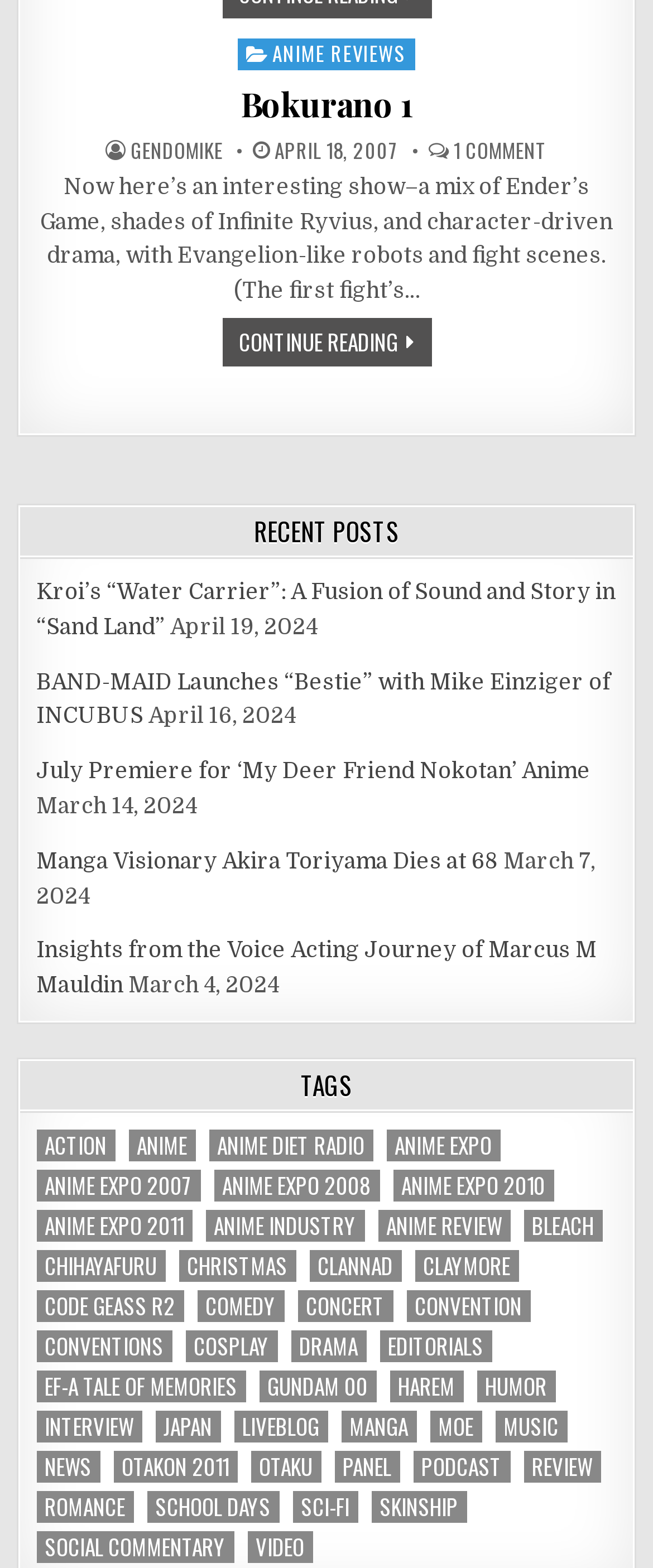Consider the image and give a detailed and elaborate answer to the question: 
What is the title of the first anime review?

The title of the first anime review can be found in the heading element with the text 'Bokurano 1' which is located at the top of the webpage.